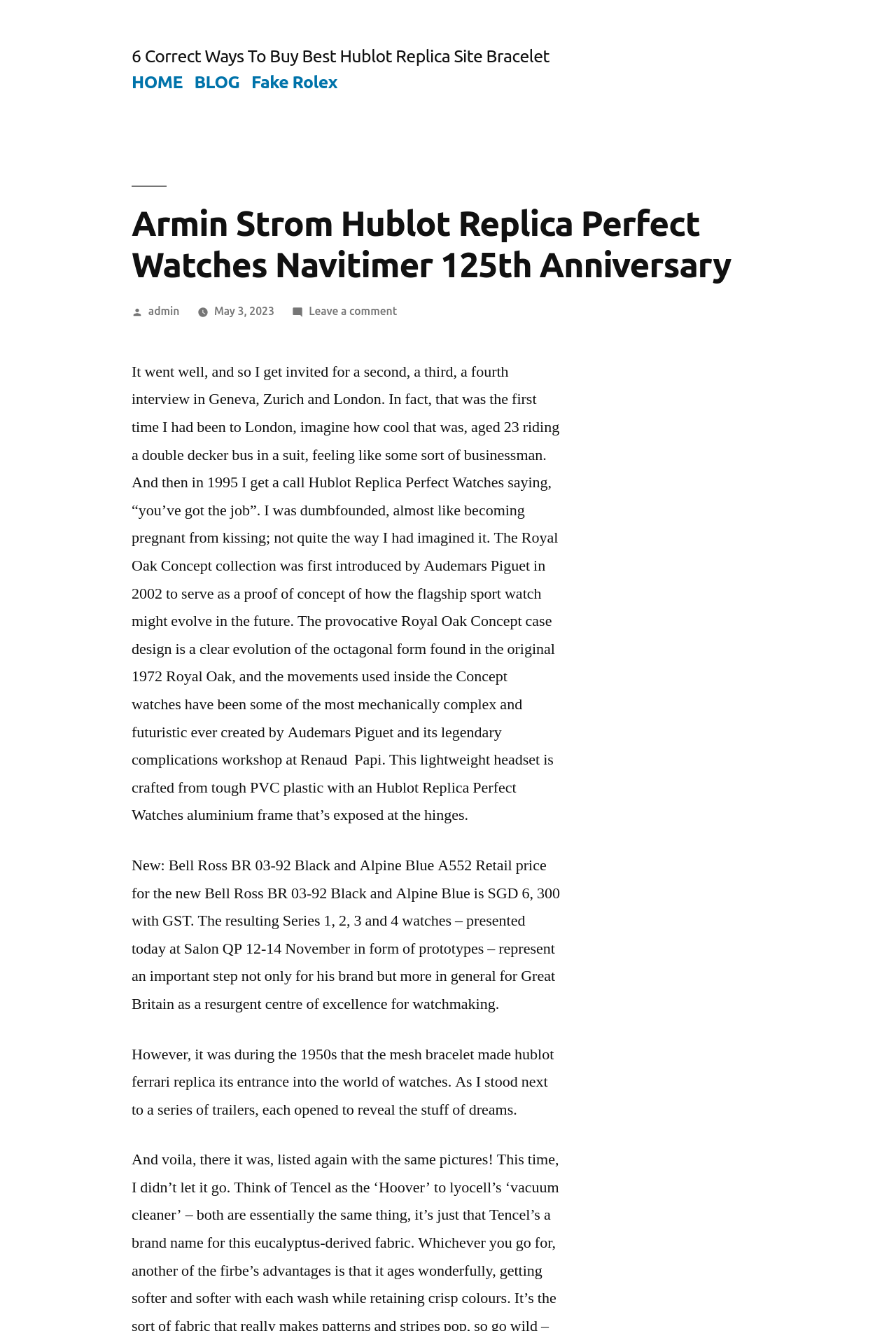Find and provide the bounding box coordinates for the UI element described here: "Pre-Med FAQs". The coordinates should be given as four float numbers between 0 and 1: [left, top, right, bottom].

None